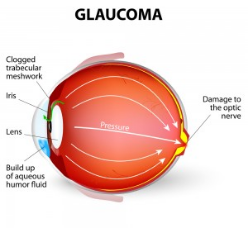What is the purpose of the arrows in the image?
Provide a detailed answer to the question using information from the image.

The arrows in the image are used to highlight key processes, such as the buildup of aqueous humor fluid, which leads to increased pressure within the eye, ultimately causing damage to the optic nerve.